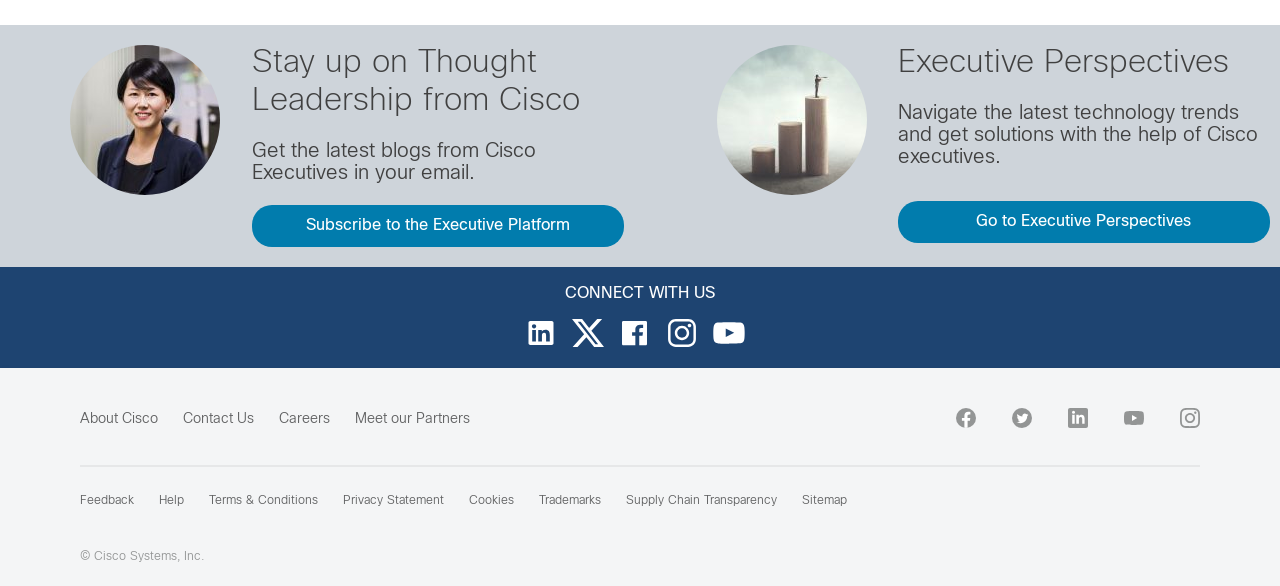What is the purpose of the 'Subscribe to the Executive Platform' button? Based on the screenshot, please respond with a single word or phrase.

To receive latest blogs from Cisco Executives